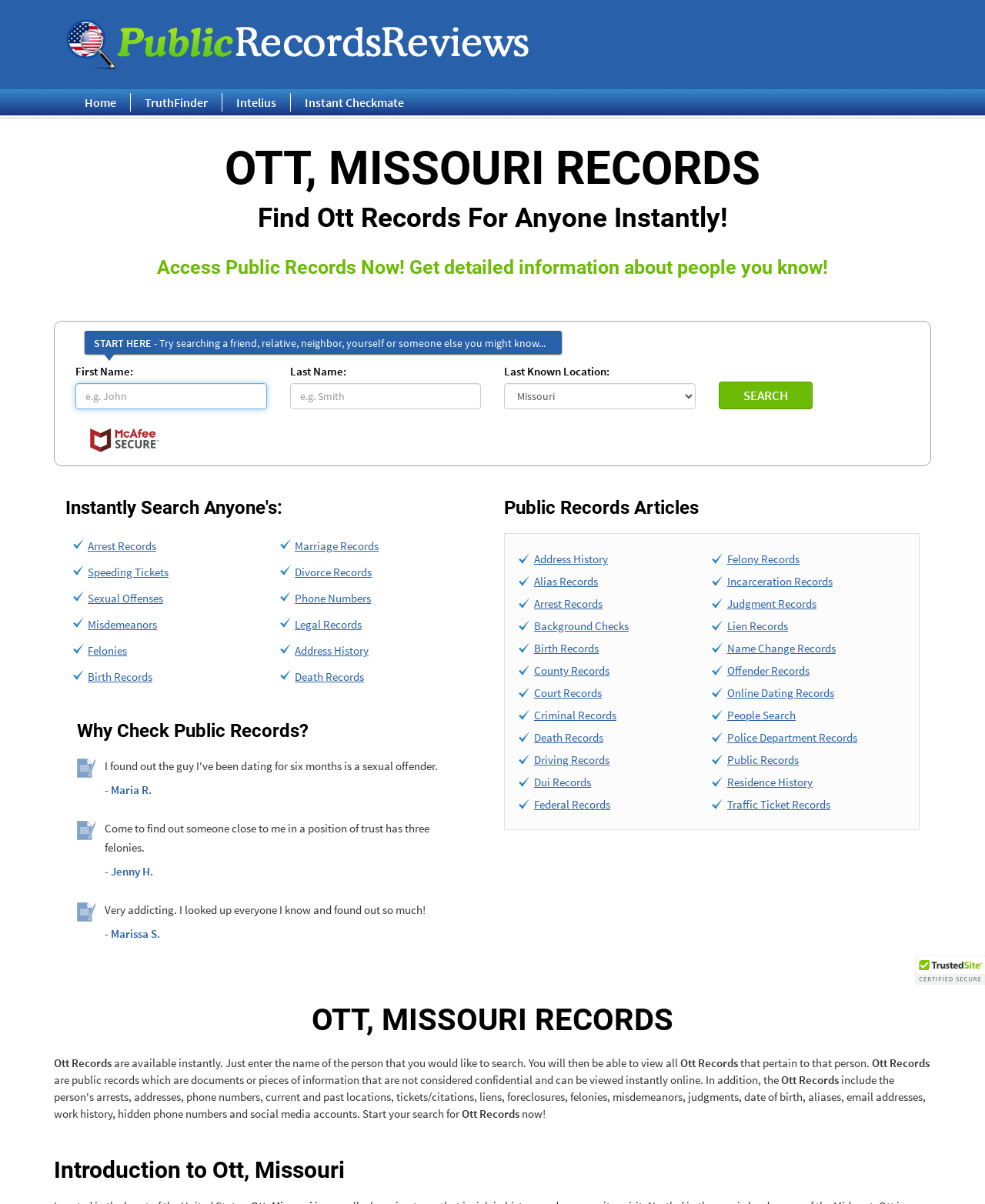What is the benefit of checking public records?
Please ensure your answer to the question is detailed and covers all necessary aspects.

According to the webpage, checking public records can help users find out information about people they know, such as friends, relatives, neighbors, or even themselves. This can be useful for various purposes, including background checks or researching someone's history.